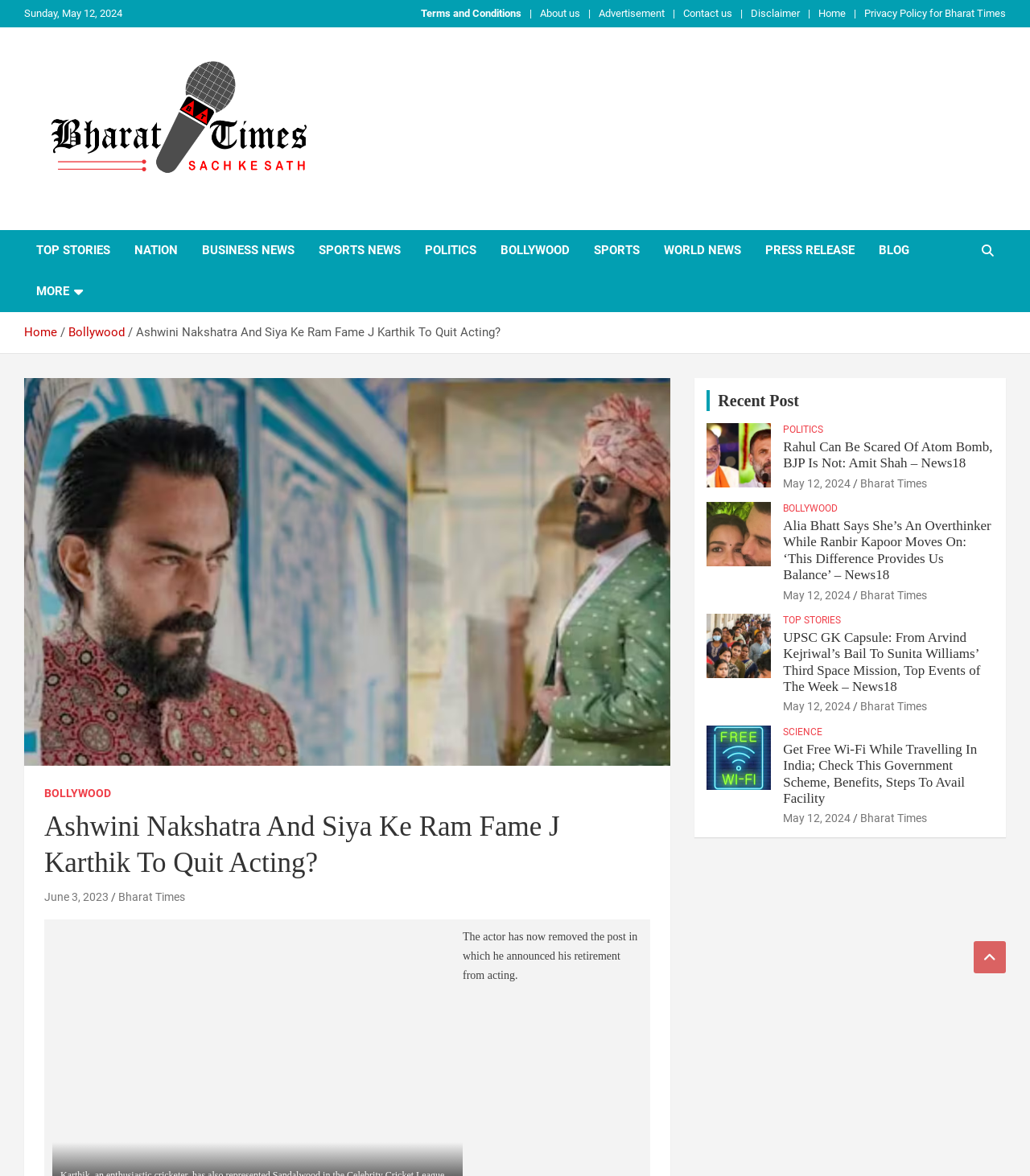How many recent posts are listed on the webpage?
Answer the question based on the image using a single word or a brief phrase.

4